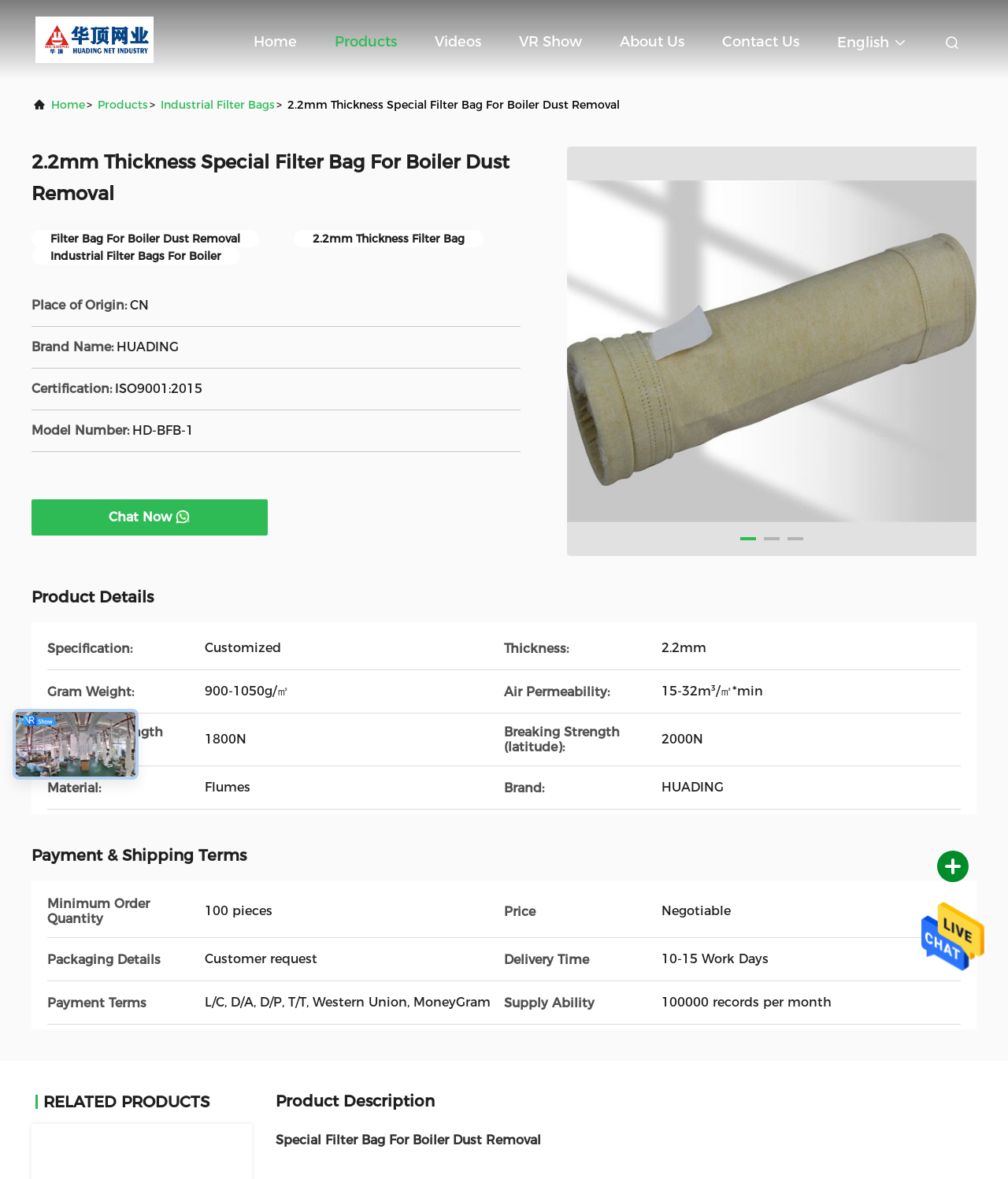Please specify the bounding box coordinates for the clickable region that will help you carry out the instruction: "View Product Details".

[0.031, 0.498, 0.152, 0.514]